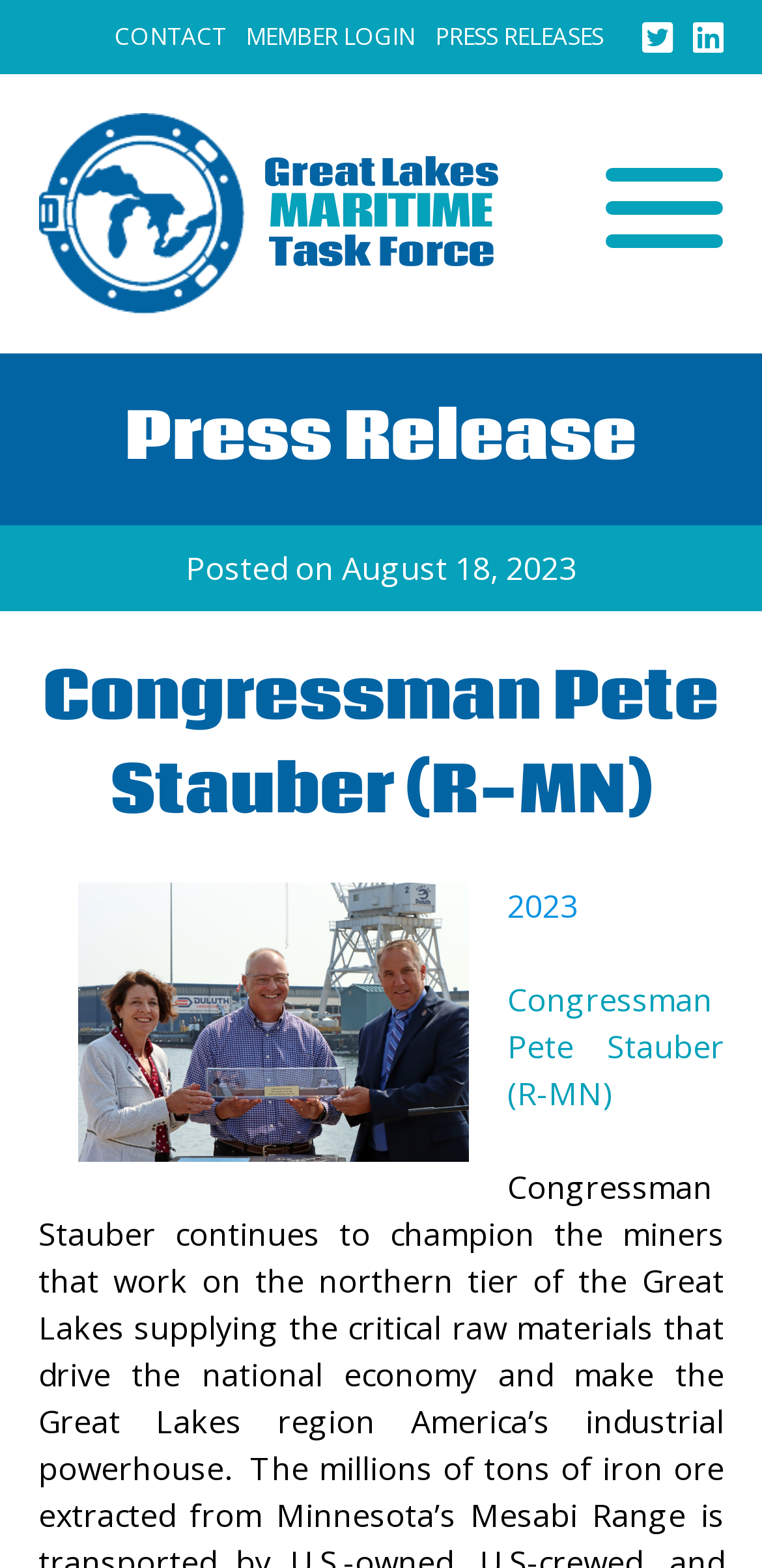Answer with a single word or phrase: 
What is the purpose of the button?

Press Release